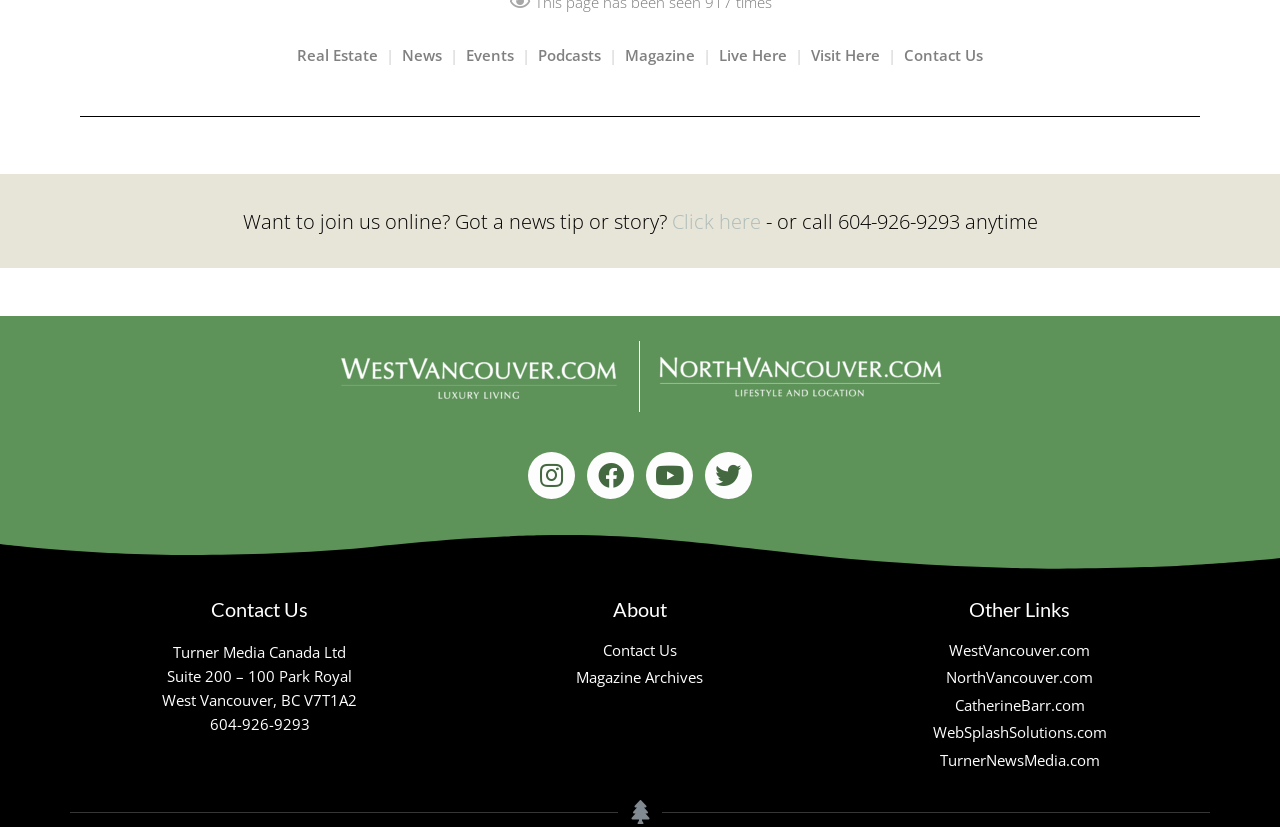Identify the bounding box for the UI element specified in this description: "CatherineBarr.com". The coordinates must be four float numbers between 0 and 1, formatted as [left, top, right, bottom].

[0.648, 0.839, 0.945, 0.866]